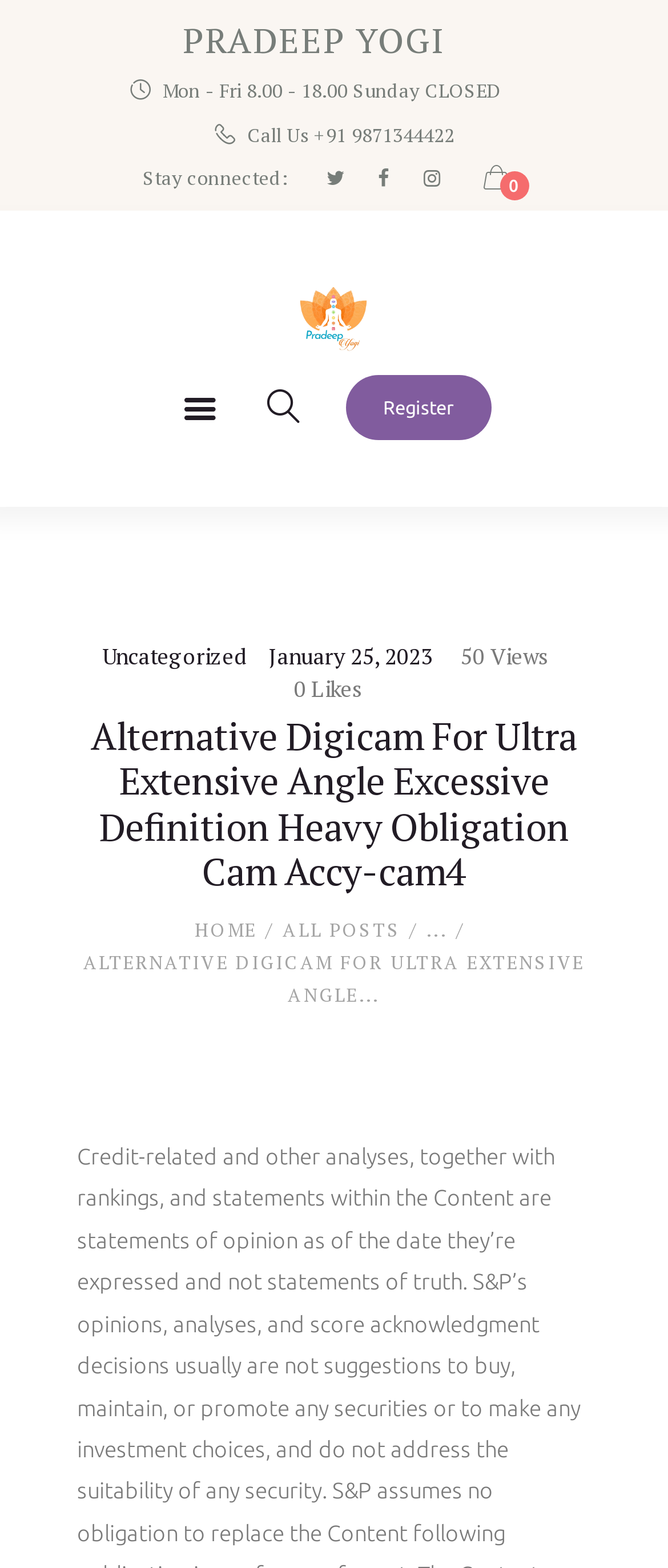What is the phone number to call?
Please give a detailed and elaborate answer to the question.

I found the phone number by looking at the link element with the text ' Call Us +91 9871344422' which is located at the top of the page.